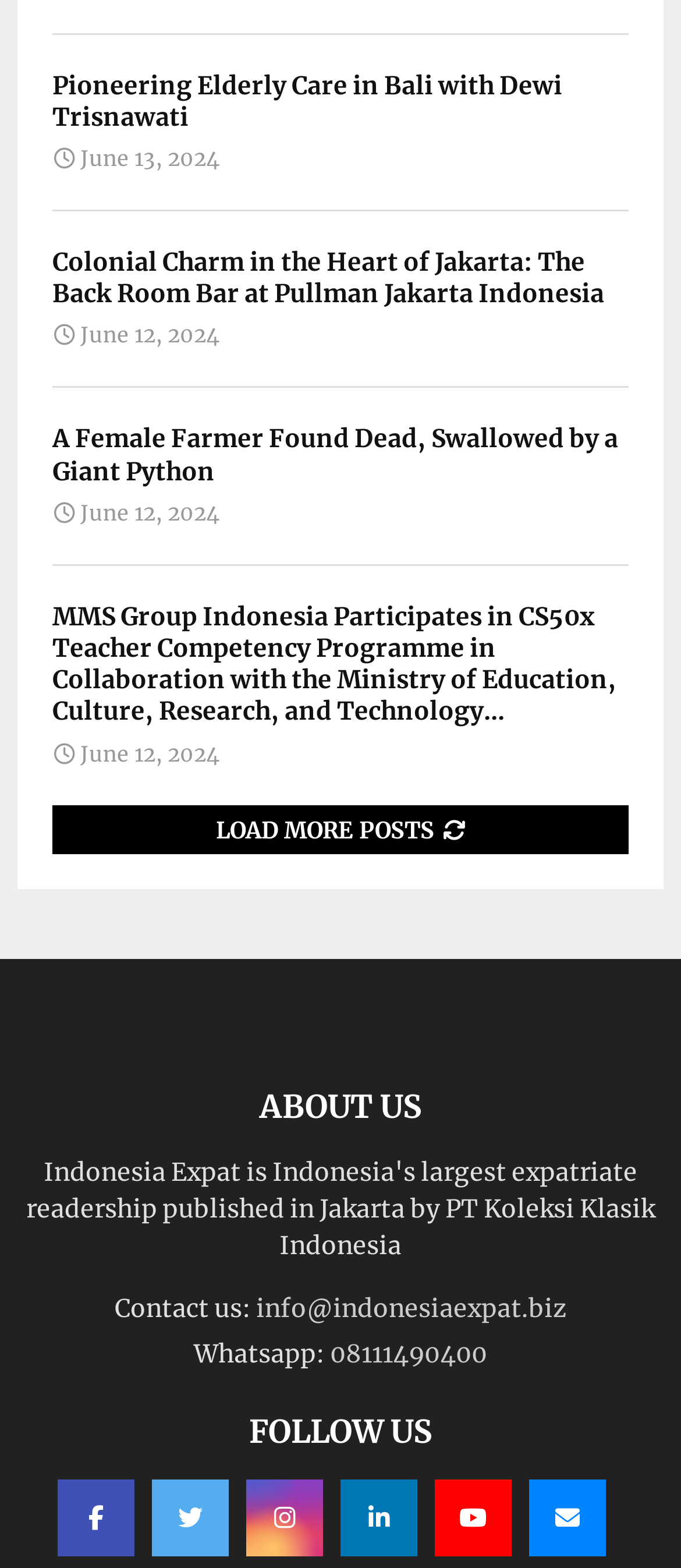Please mark the bounding box coordinates of the area that should be clicked to carry out the instruction: "Click the 'LOAD MORE POSTS' button".

[0.317, 0.52, 0.637, 0.539]